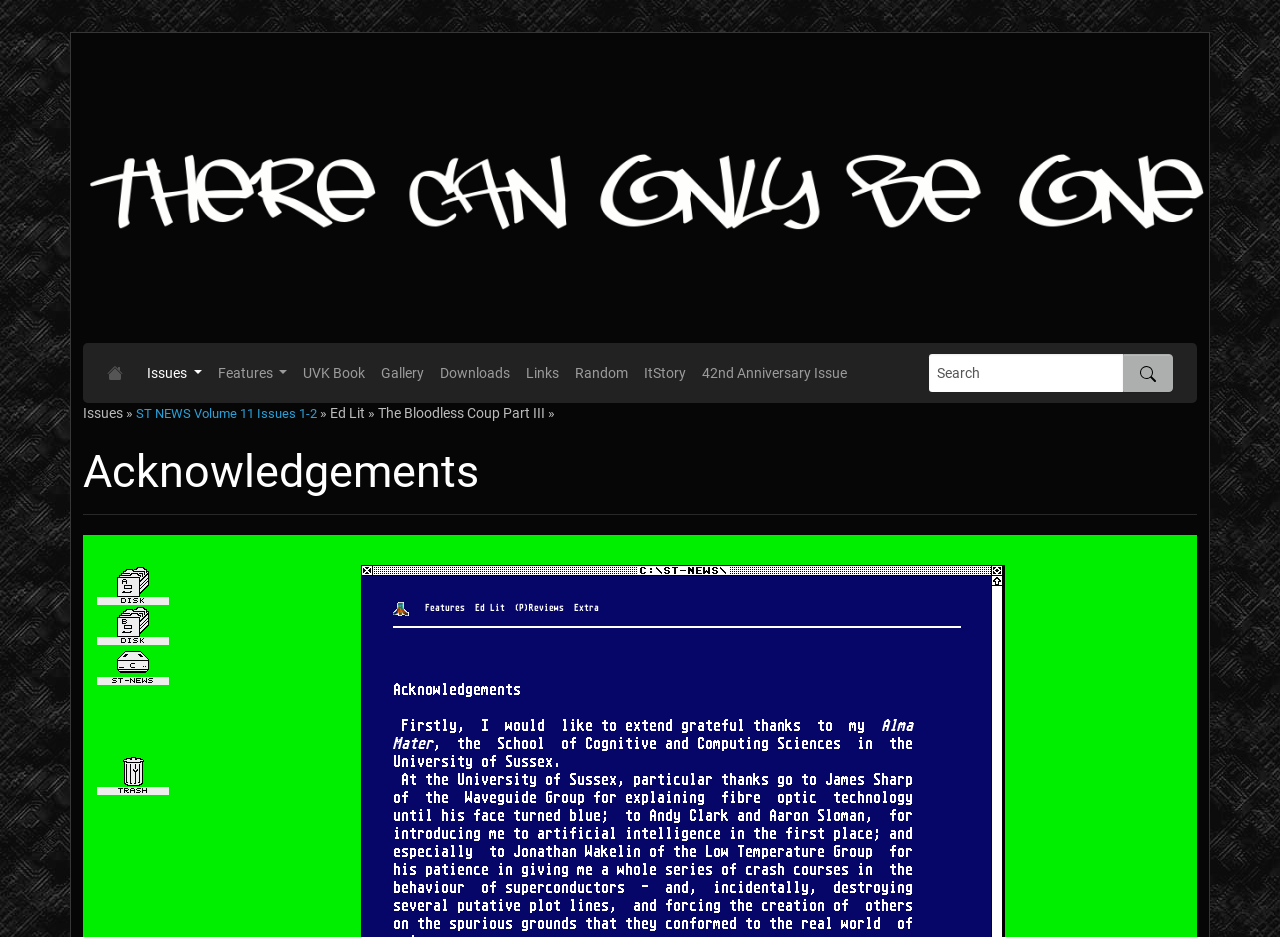Please provide a one-word or phrase answer to the question: 
What is the purpose of the search box?

To search the website